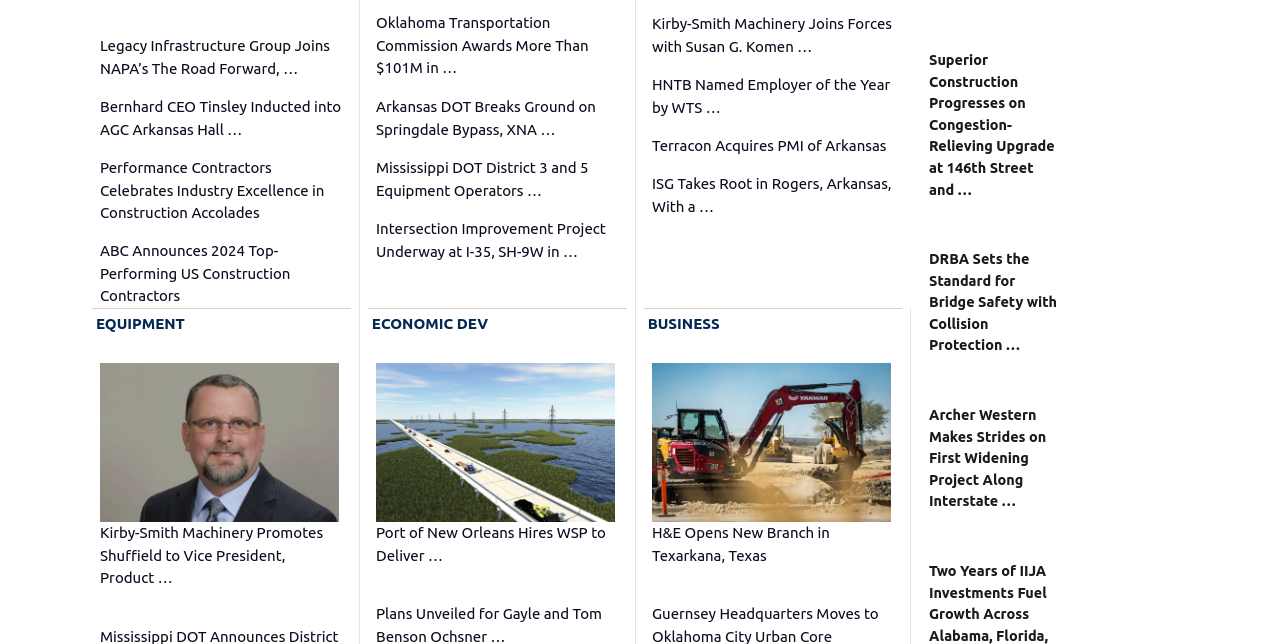With reference to the screenshot, provide a detailed response to the question below:
What is the category of the link 'EQUIPMENT'?

The link 'EQUIPMENT' is categorized as equipment, likely referring to construction equipment or machinery, based on its placement among other links related to construction news and industry topics.